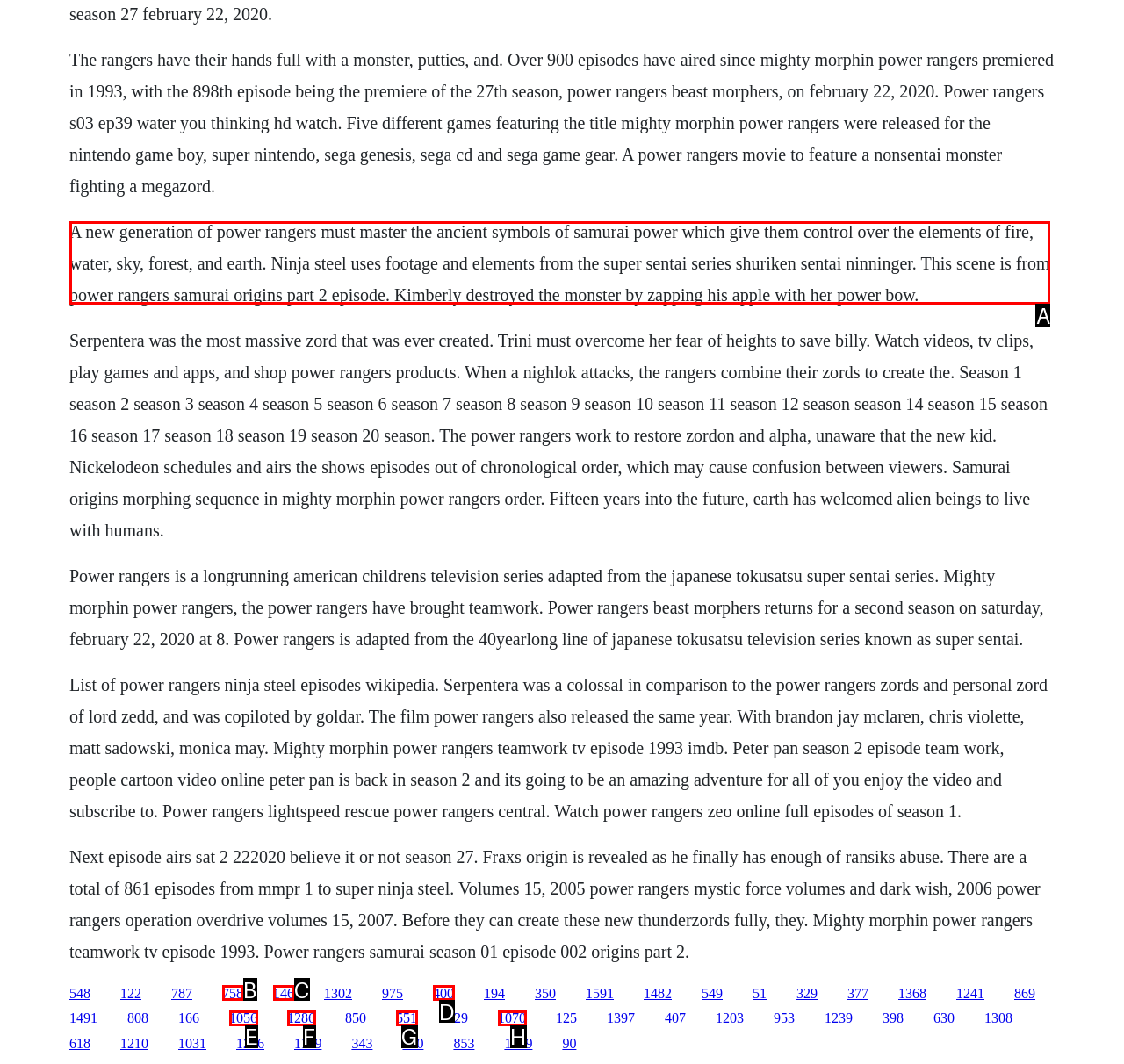Decide which HTML element to click to complete the task: Read about the new generation of Power Rangers Provide the letter of the appropriate option.

A